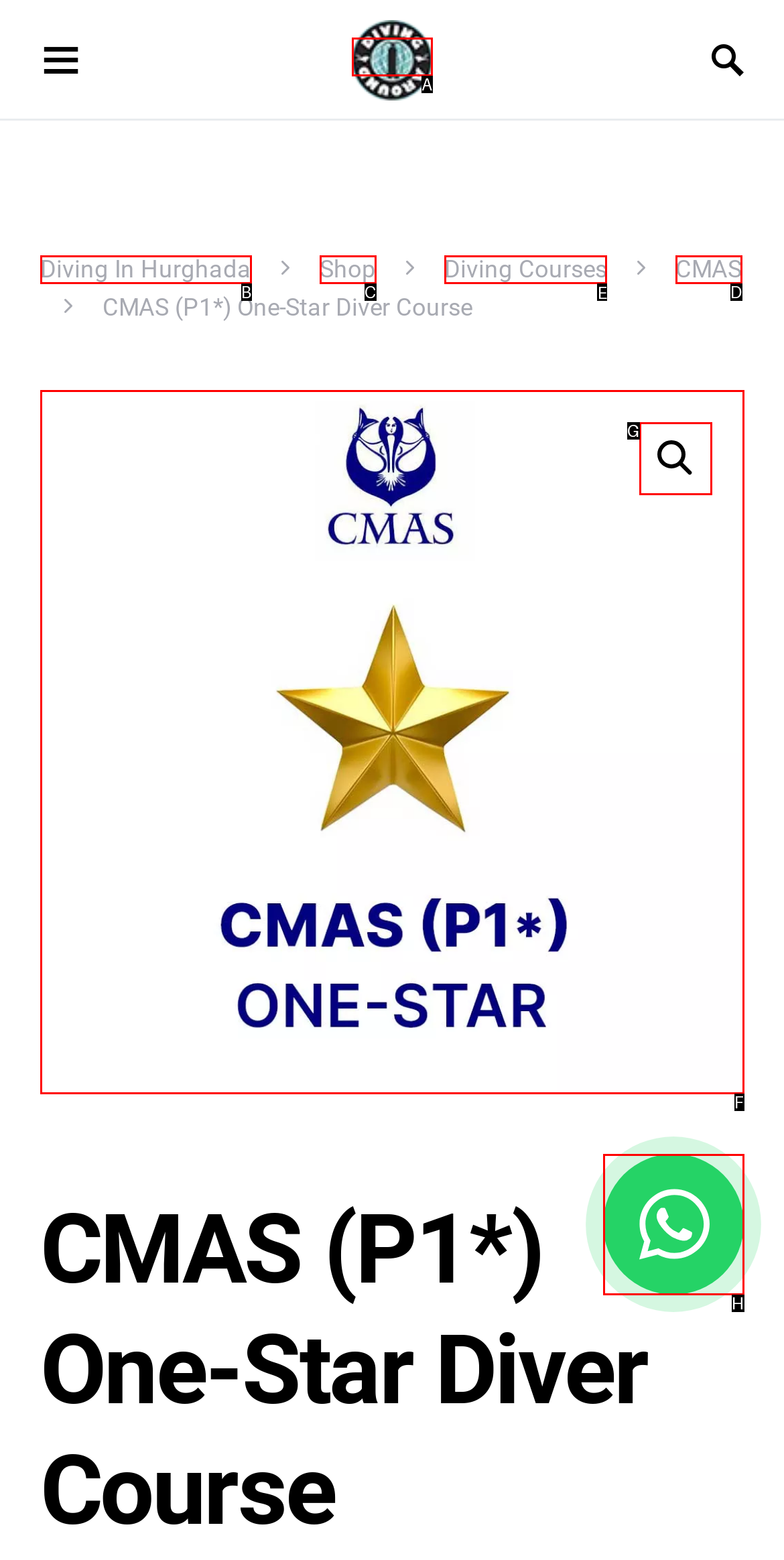Identify the HTML element to click to fulfill this task: Browse Diving Courses
Answer with the letter from the given choices.

E